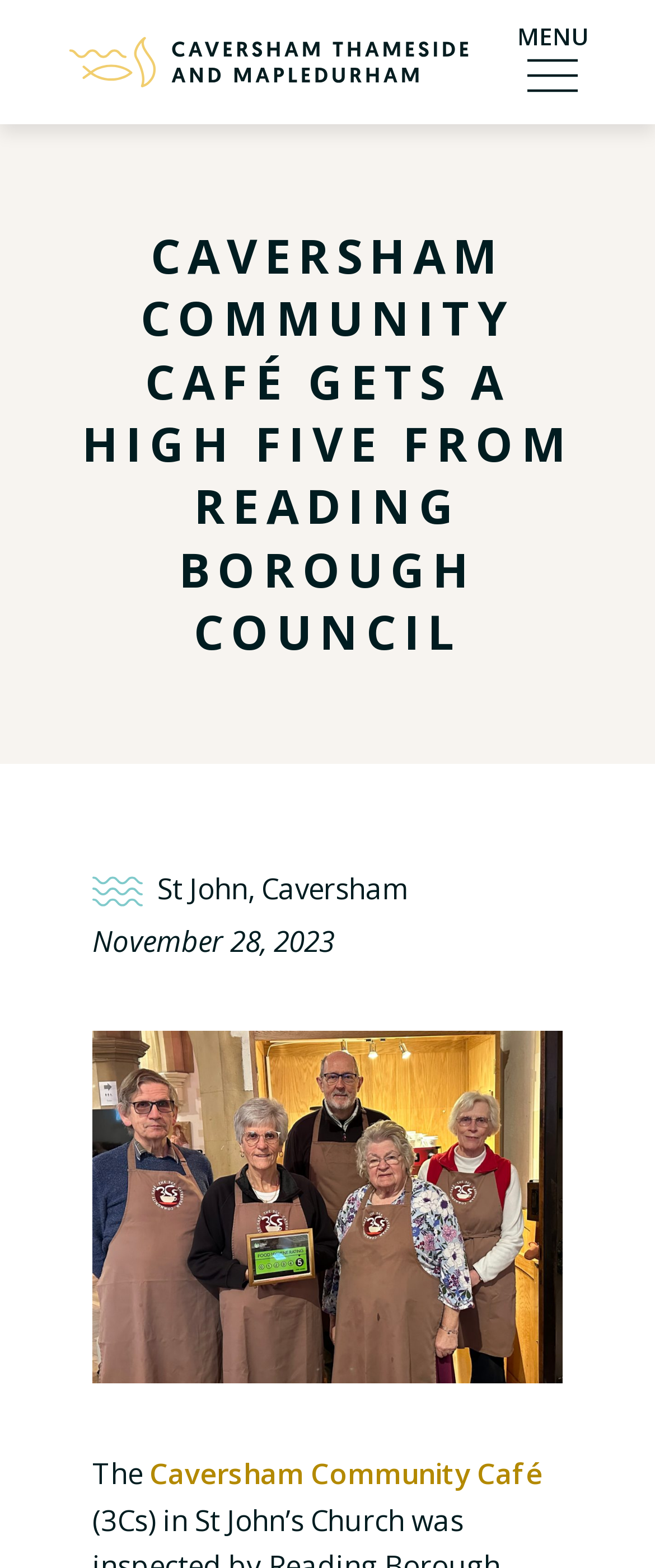What is the name of the café mentioned in the webpage?
Based on the screenshot, provide a one-word or short-phrase response.

Caversham Community Café